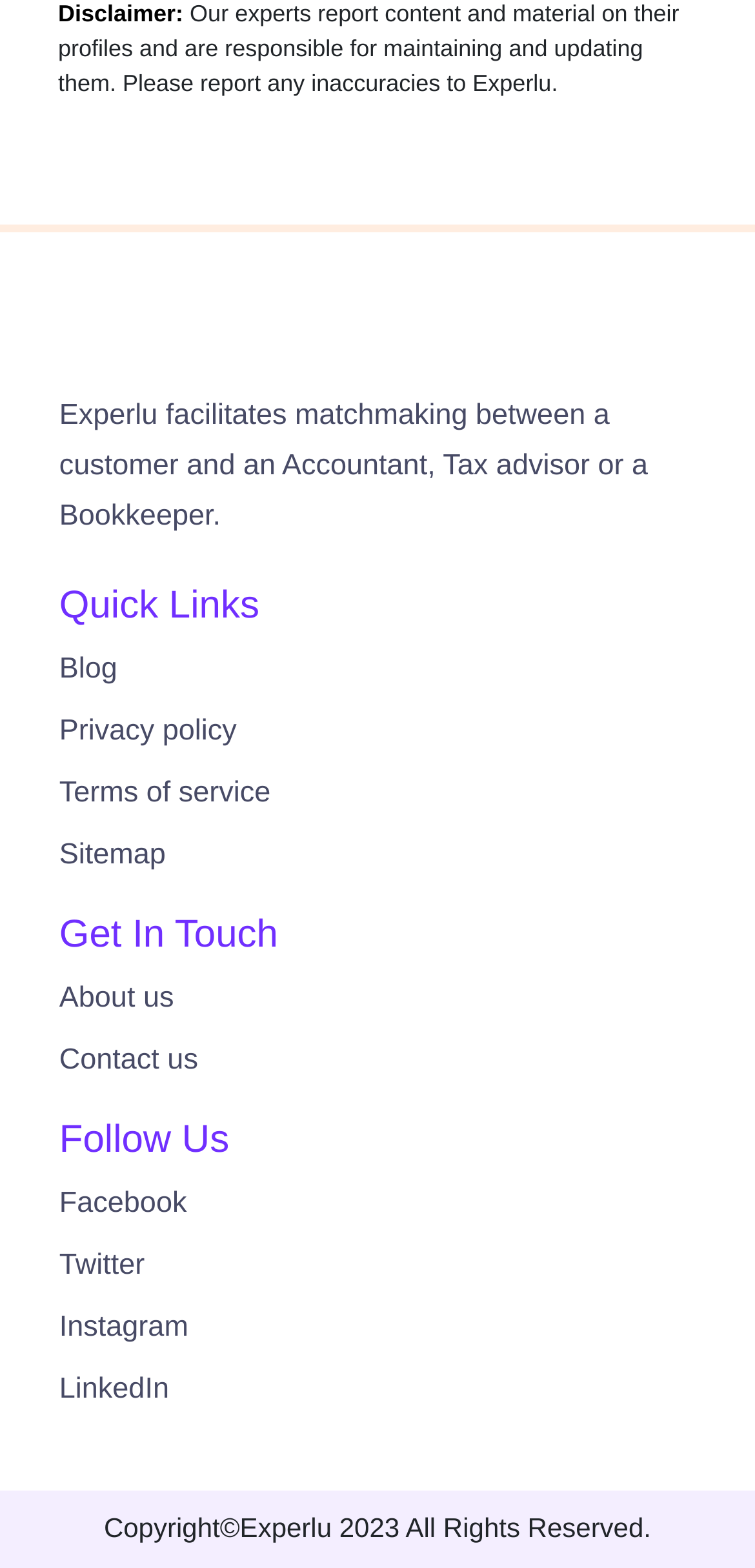Show the bounding box coordinates of the region that should be clicked to follow the instruction: "Contact us."

[0.078, 0.666, 0.262, 0.687]